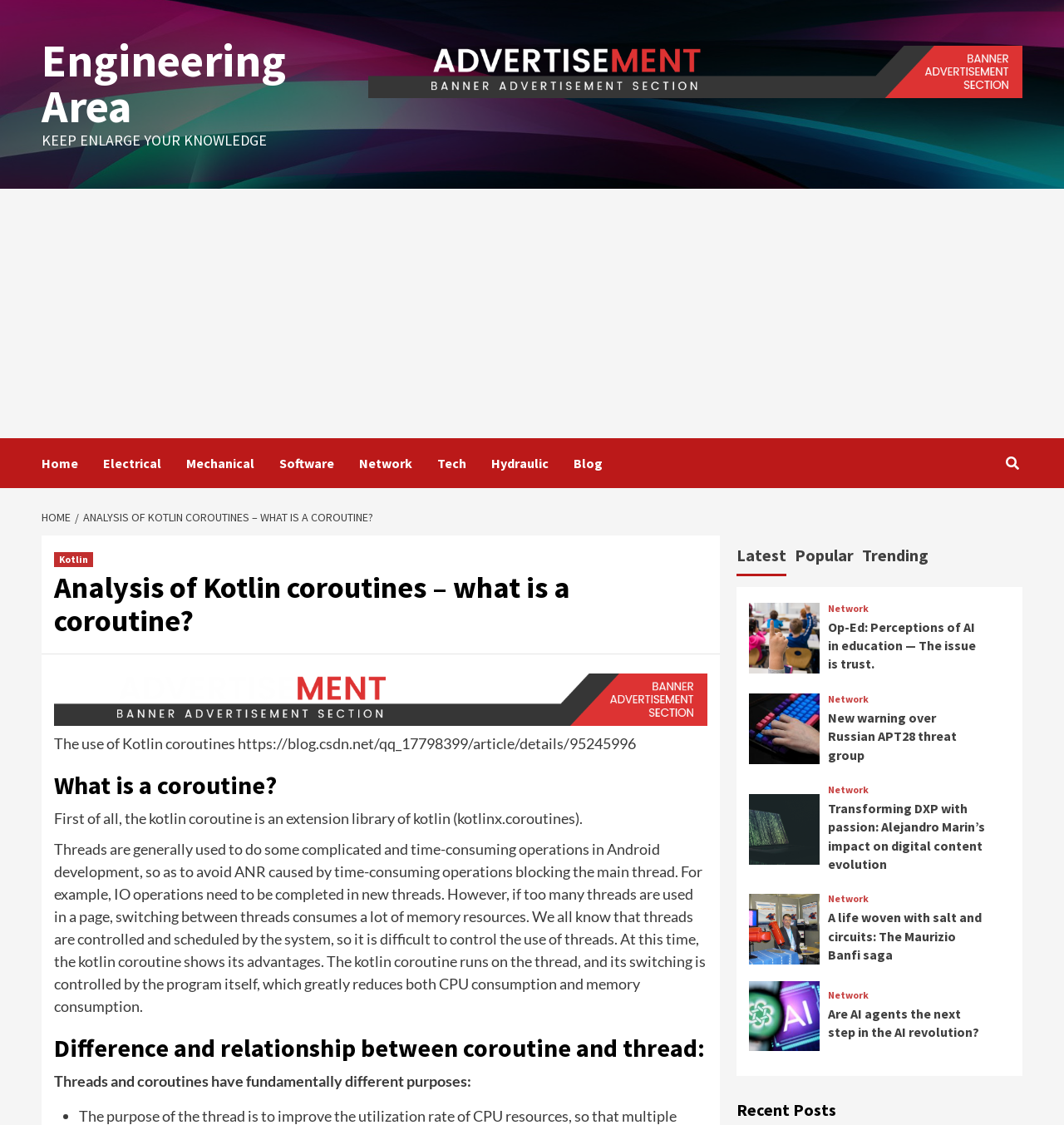Generate the text content of the main headline of the webpage.

Analysis of Kotlin coroutines – what is a coroutine?